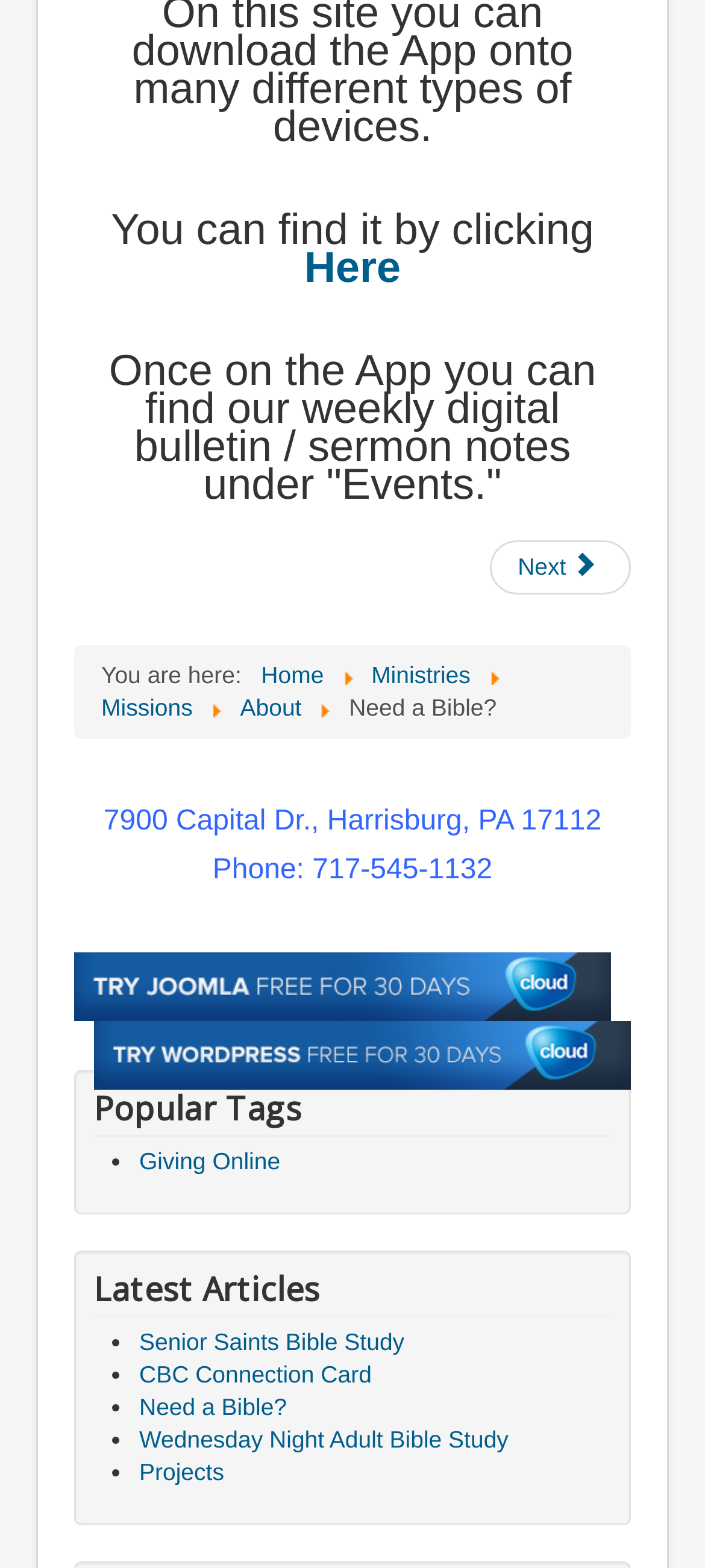Using the details in the image, give a detailed response to the question below:
How many links are under 'Latest Articles'?

I counted the number of links under the 'Latest Articles' heading by looking at the list markers and links starting from [0.156, 0.846, 0.172, 0.867] and found 5 links.